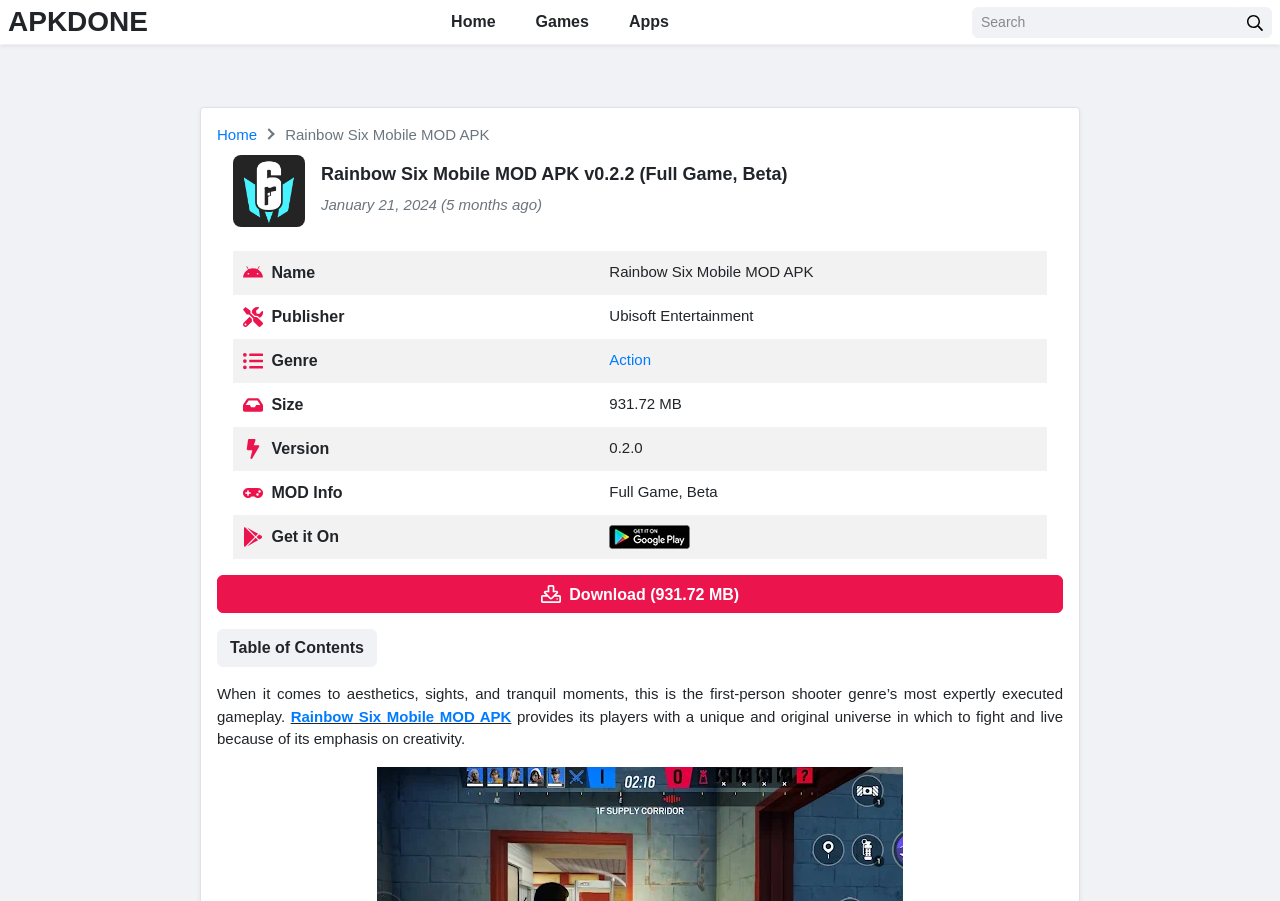Elaborate on the webpage's design and content in a detailed caption.

The webpage is about Rainbow Six Mobile MOD APK, an online first-person shooter game. At the top, there is a warning message and some error messages related to PHP coding. Below these messages, there is a navigation menu with links to "Home", "Games", and "Apps". On the right side of the navigation menu, there is a search bar with a search button.

The main content of the webpage is divided into two sections. The left section contains a table with information about the game, including its name, publisher, genre, size, version, and MOD information. Each row in the table has an icon on the left side. The right section contains a brief description of the game, highlighting its unique features and gameplay.

Above the table, there is a heading with the game's name and version, along with an icon and a timestamp indicating when the game was uploaded. Below the table, there is a download link for the game, which is 931.72 MB in size. Next to the download link, there is an image and a link to the game's table of contents.

At the bottom of the webpage, there is a paragraph of text describing the game's aesthetic and gameplay features, followed by a link to the game's page.